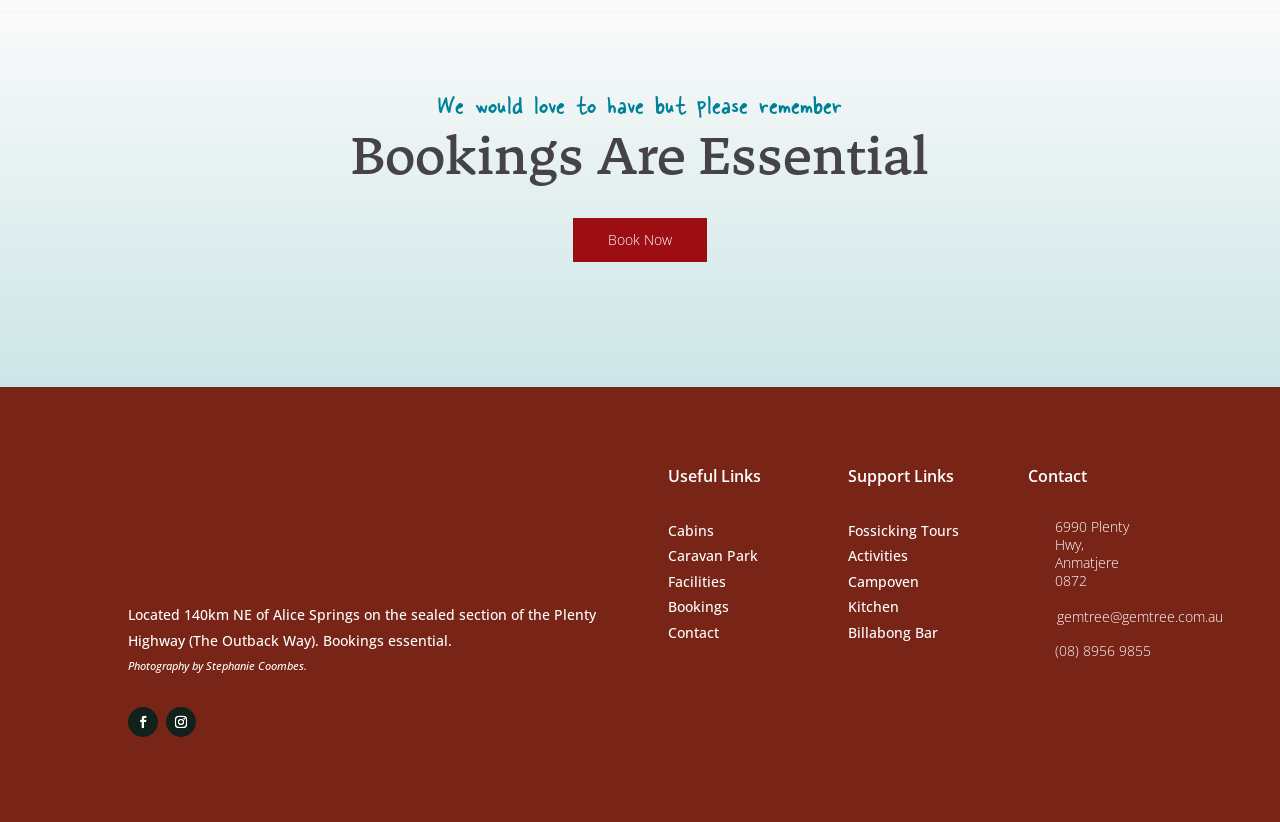Please find the bounding box coordinates of the element that needs to be clicked to perform the following instruction: "Book now". The bounding box coordinates should be four float numbers between 0 and 1, represented as [left, top, right, bottom].

[0.448, 0.265, 0.552, 0.318]